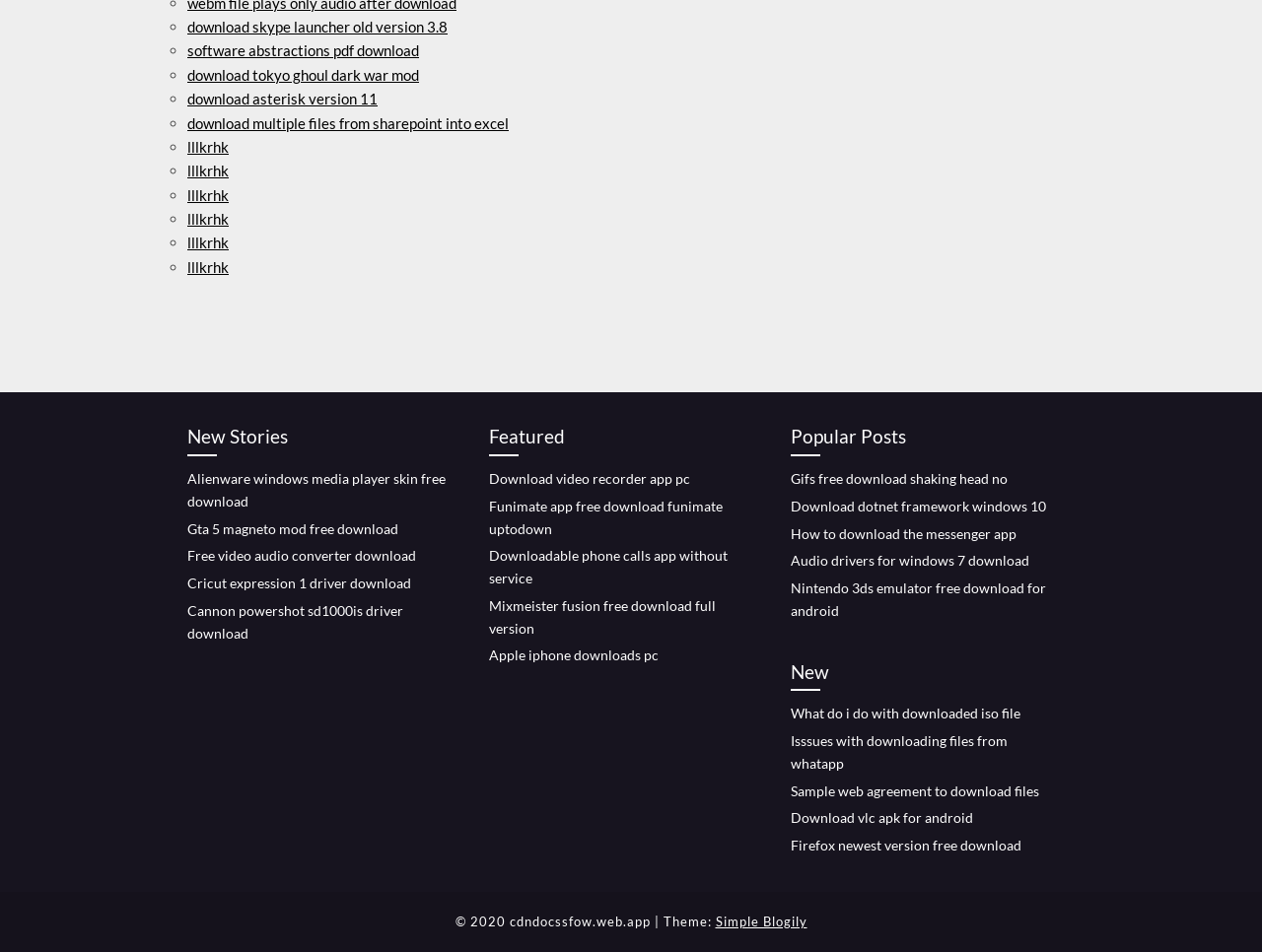How many links are there under 'Featured'?
Using the image, elaborate on the answer with as much detail as possible.

I counted the links under the 'Featured' heading, which are 'Download video recorder app pc', 'Funimate app free download funimate uptodown', 'Downloadable phone calls app without service', 'Mixmeister fusion free download full version', and 'Apple iphone downloads pc'. There are 5 links in total.